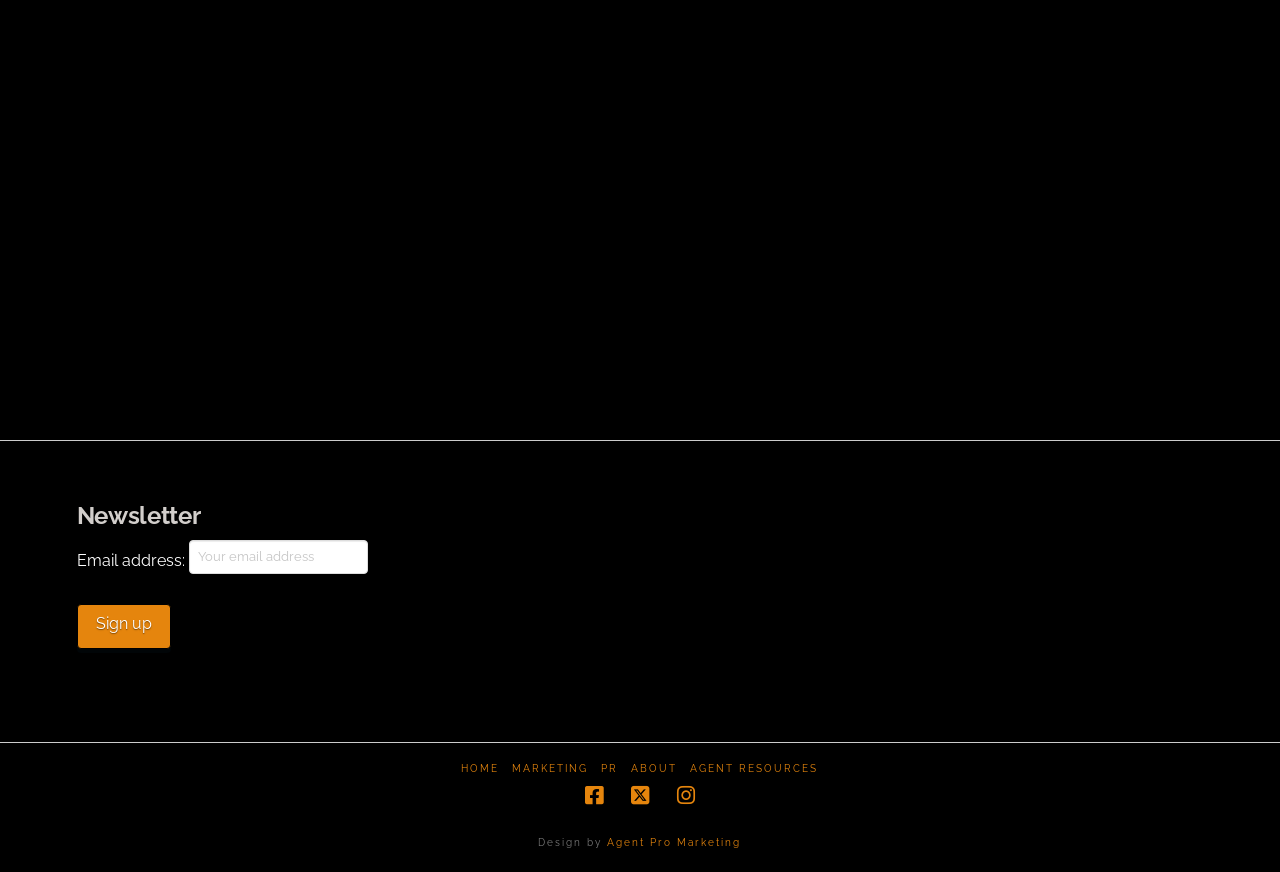Predict the bounding box coordinates for the UI element described as: "Agent Pro Marketing". The coordinates should be four float numbers between 0 and 1, presented as [left, top, right, bottom].

[0.475, 0.96, 0.579, 0.973]